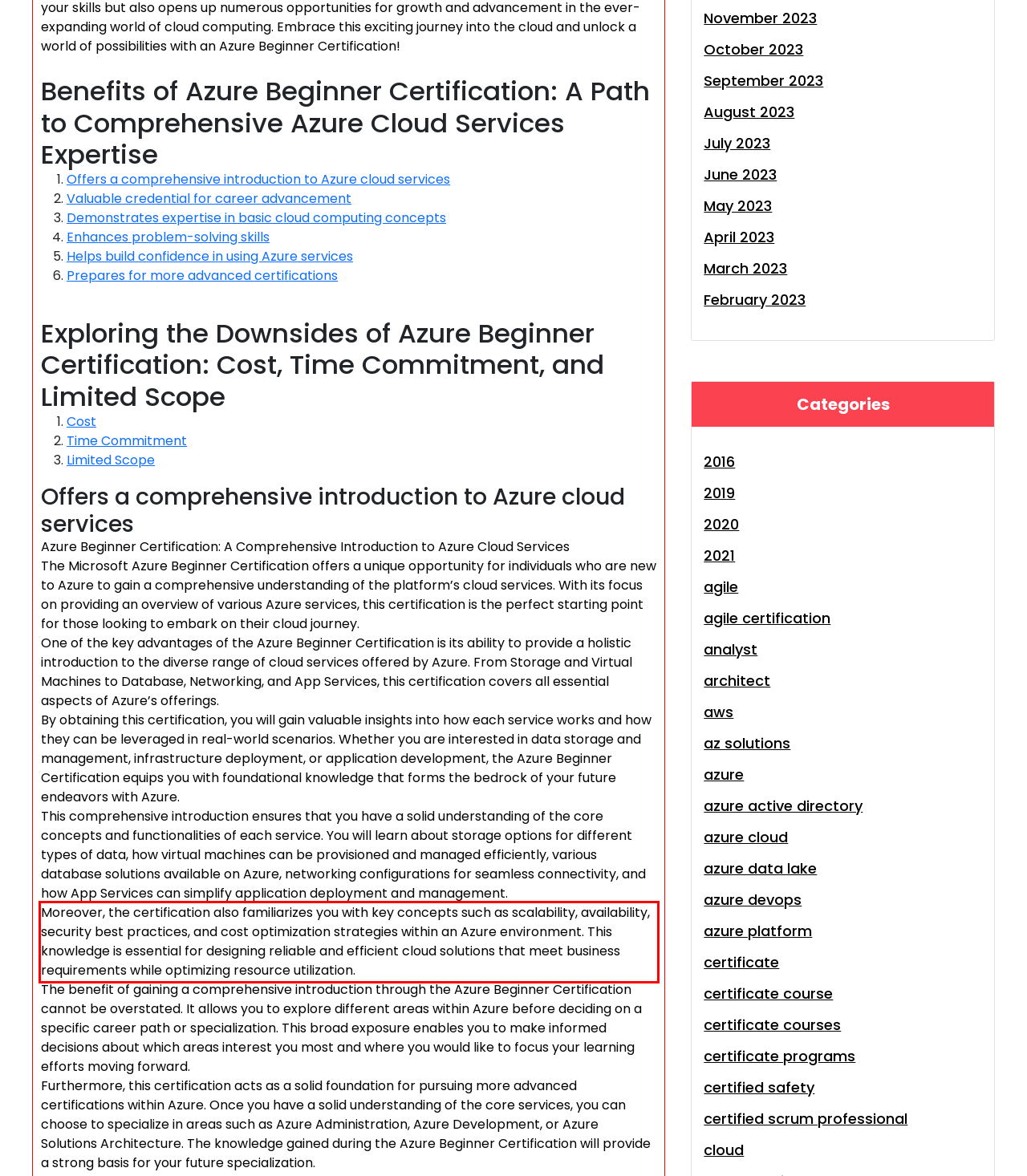Please look at the webpage screenshot and extract the text enclosed by the red bounding box.

Moreover, the certification also familiarizes you with key concepts such as scalability, availability, security best practices, and cost optimization strategies within an Azure environment. This knowledge is essential for designing reliable and efficient cloud solutions that meet business requirements while optimizing resource utilization.